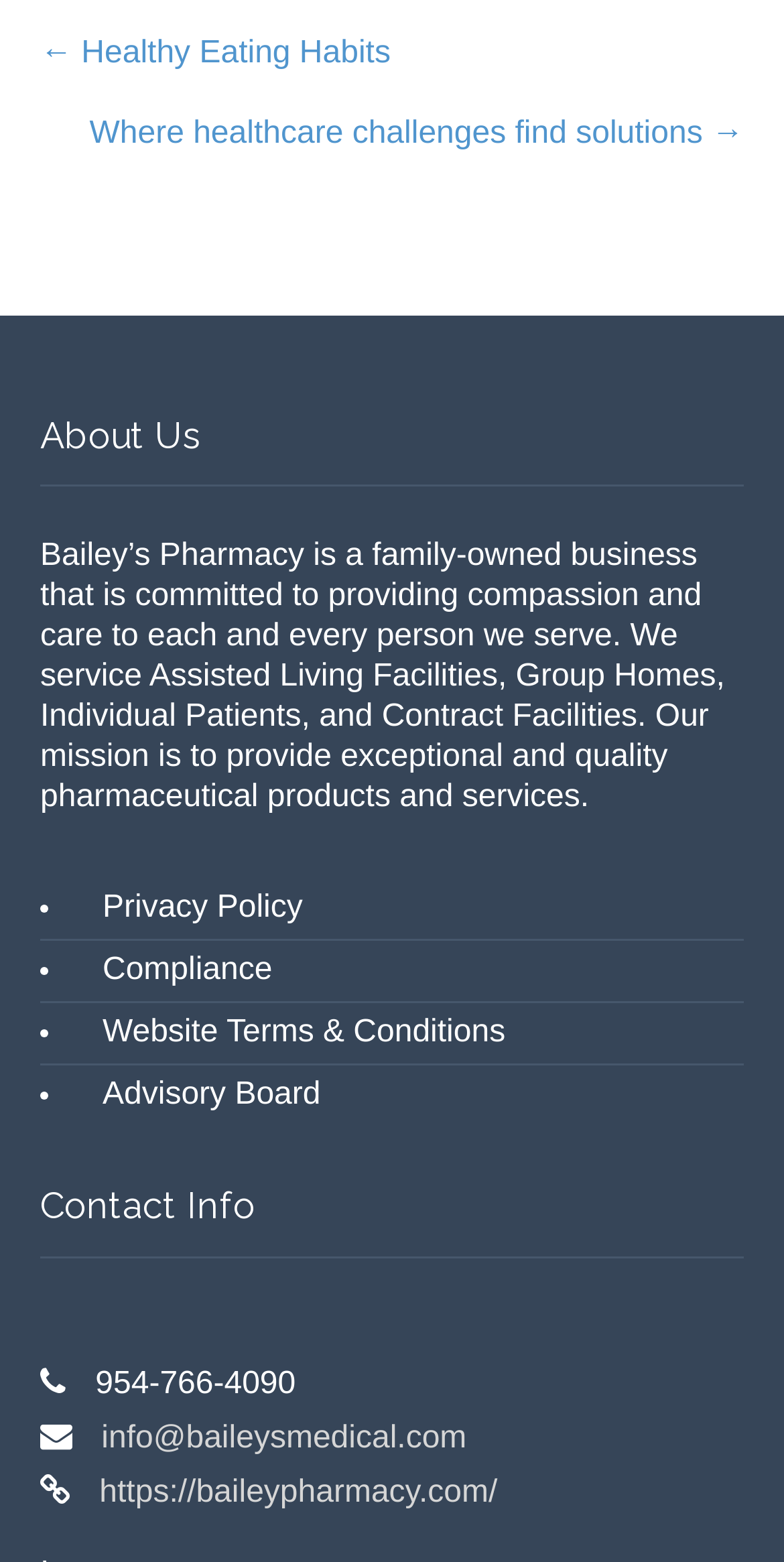Provide the bounding box coordinates for the area that should be clicked to complete the instruction: "read about privacy policy".

[0.105, 0.563, 0.386, 0.602]